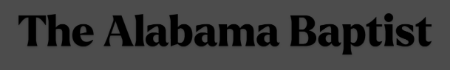What is the aesthetic of the publication's design?
Please answer the question with a single word or phrase, referencing the image.

Classic newspaper